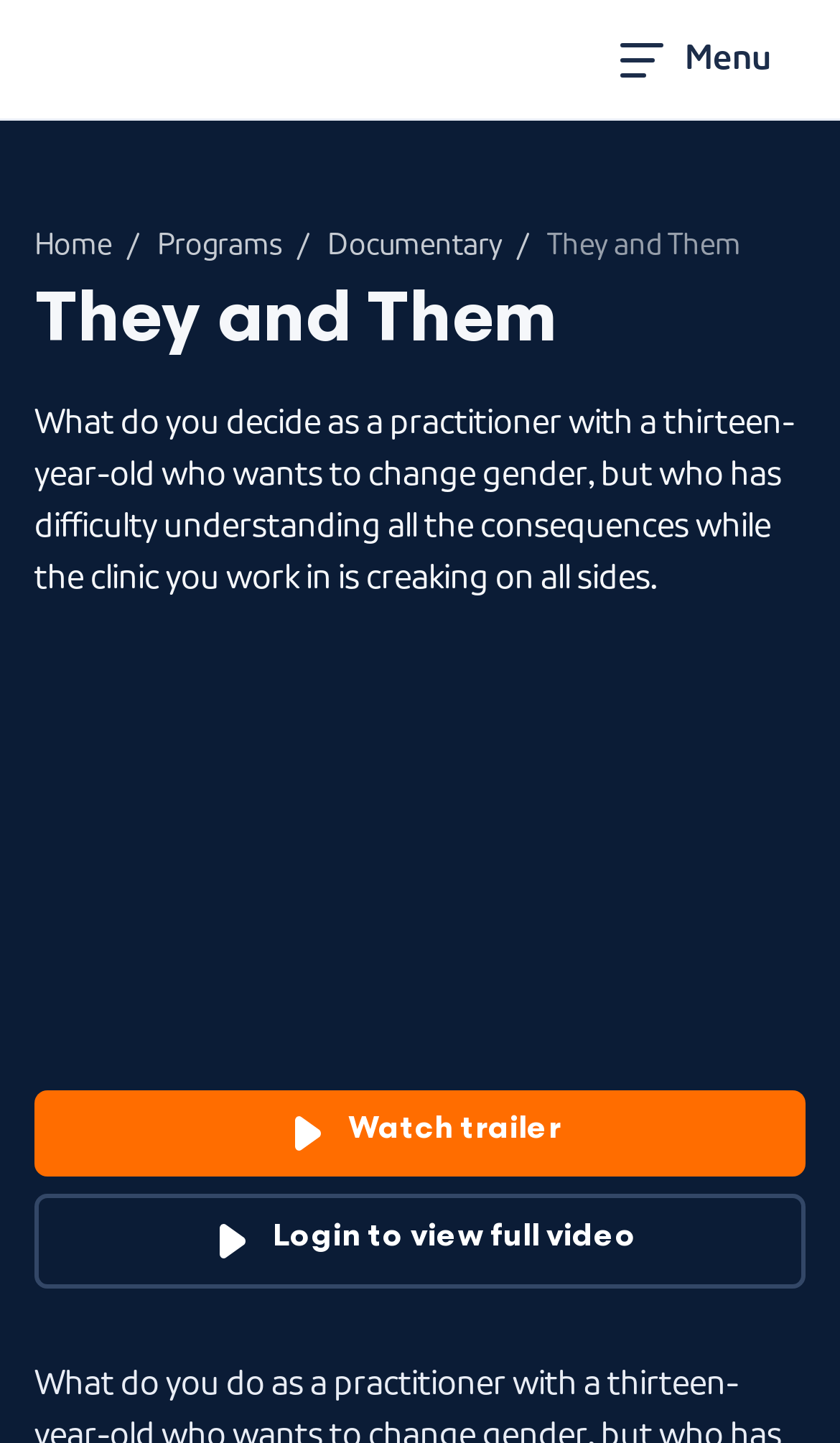Can you find the bounding box coordinates of the area I should click to execute the following instruction: "Watch the trailer"?

[0.041, 0.755, 0.959, 0.815]